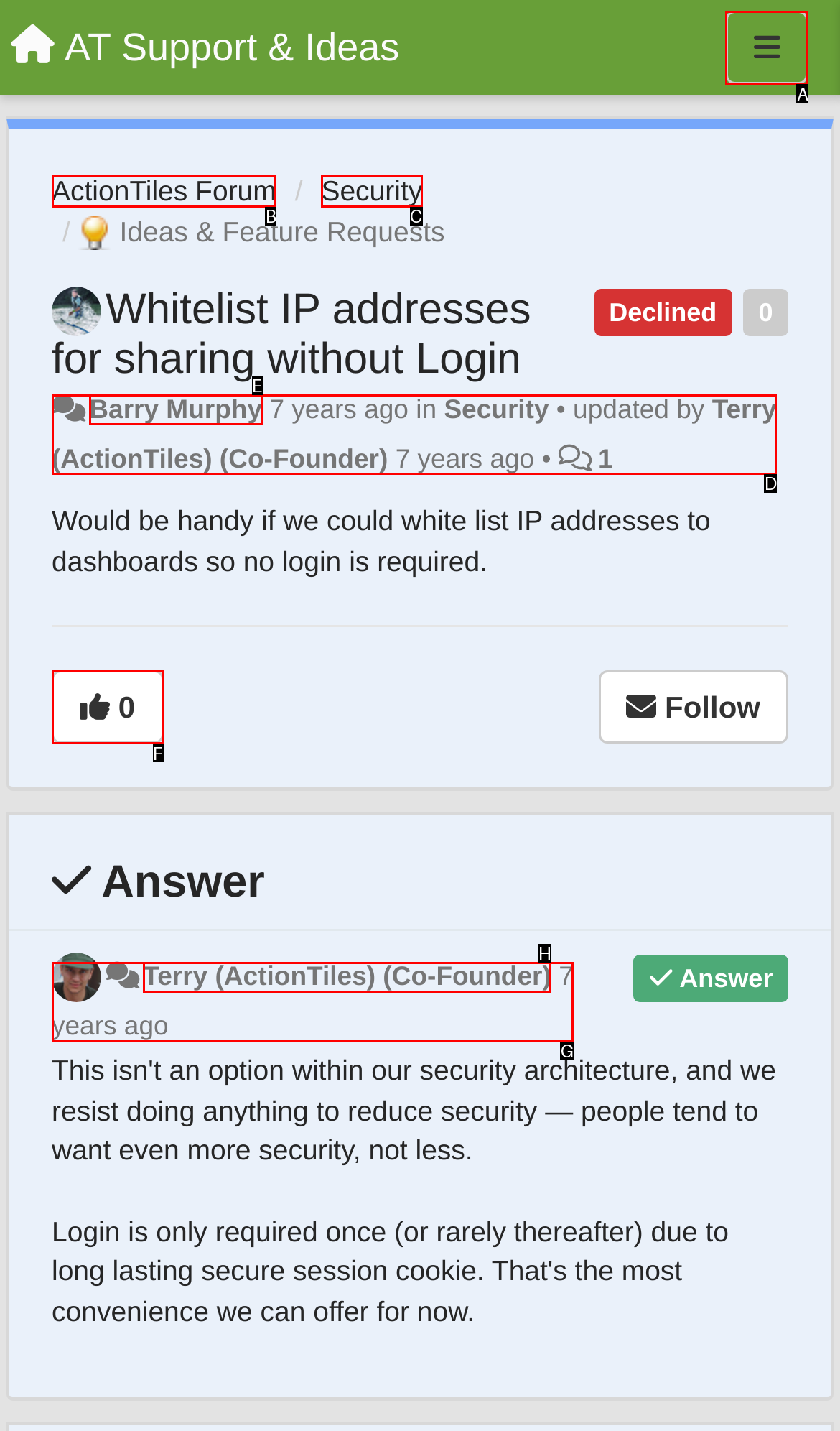Indicate which HTML element you need to click to complete the task: View stats for Arizona Diamondbacks. Provide the letter of the selected option directly.

None